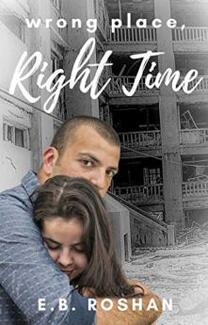Who is the author of the book?
Based on the content of the image, thoroughly explain and answer the question.

The author's name, E.B. Roshan, is displayed at the bottom of the book cover, providing us with the necessary information to identify the author.